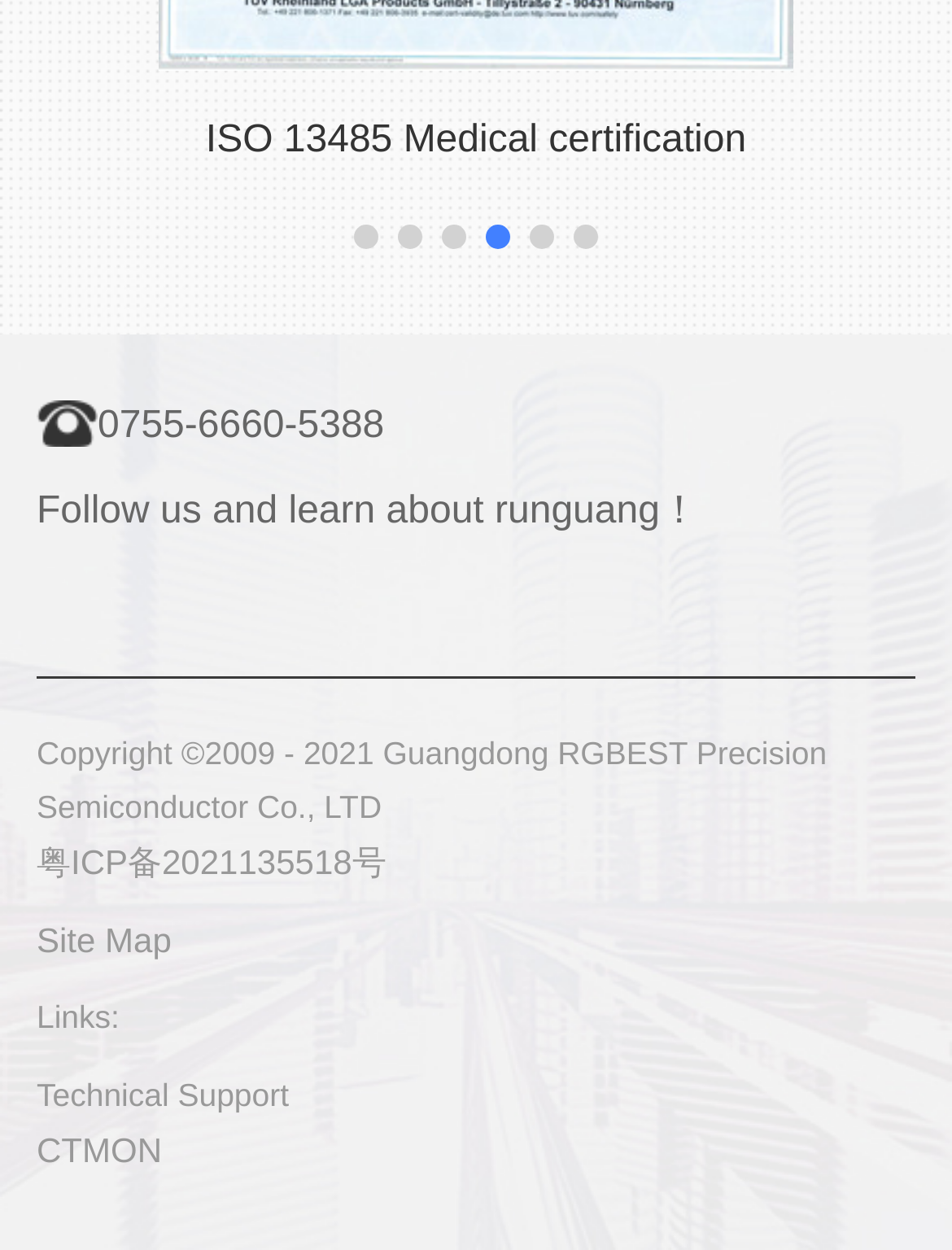What is the company name mentioned in the copyright information?
Based on the screenshot, answer the question with a single word or phrase.

Guangdong RGBEST Precision Semiconductor Co., LTD